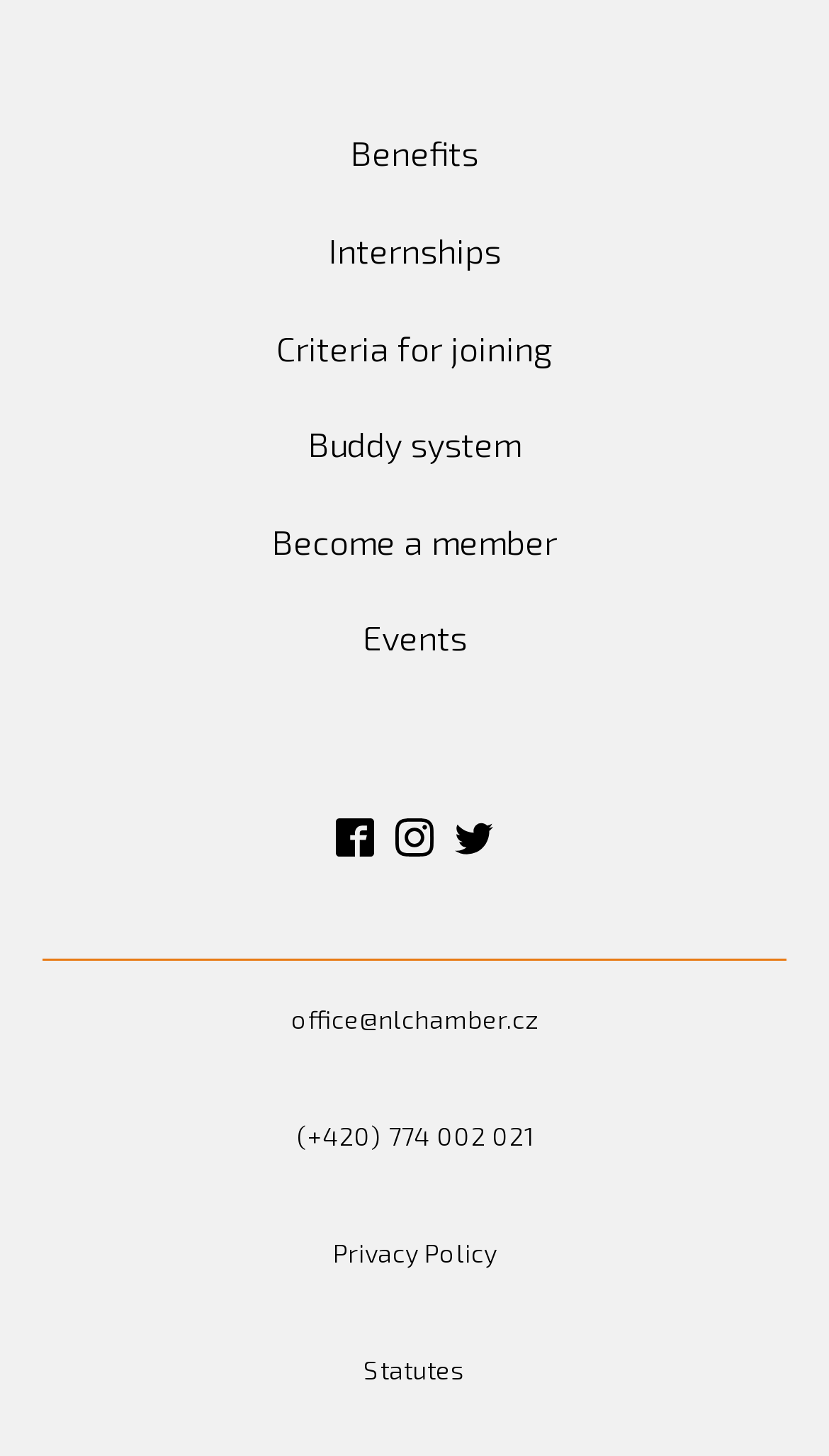Please identify the bounding box coordinates of the region to click in order to complete the given instruction: "Read the Privacy Policy". The coordinates should be four float numbers between 0 and 1, i.e., [left, top, right, bottom].

[0.355, 0.821, 0.645, 0.901]